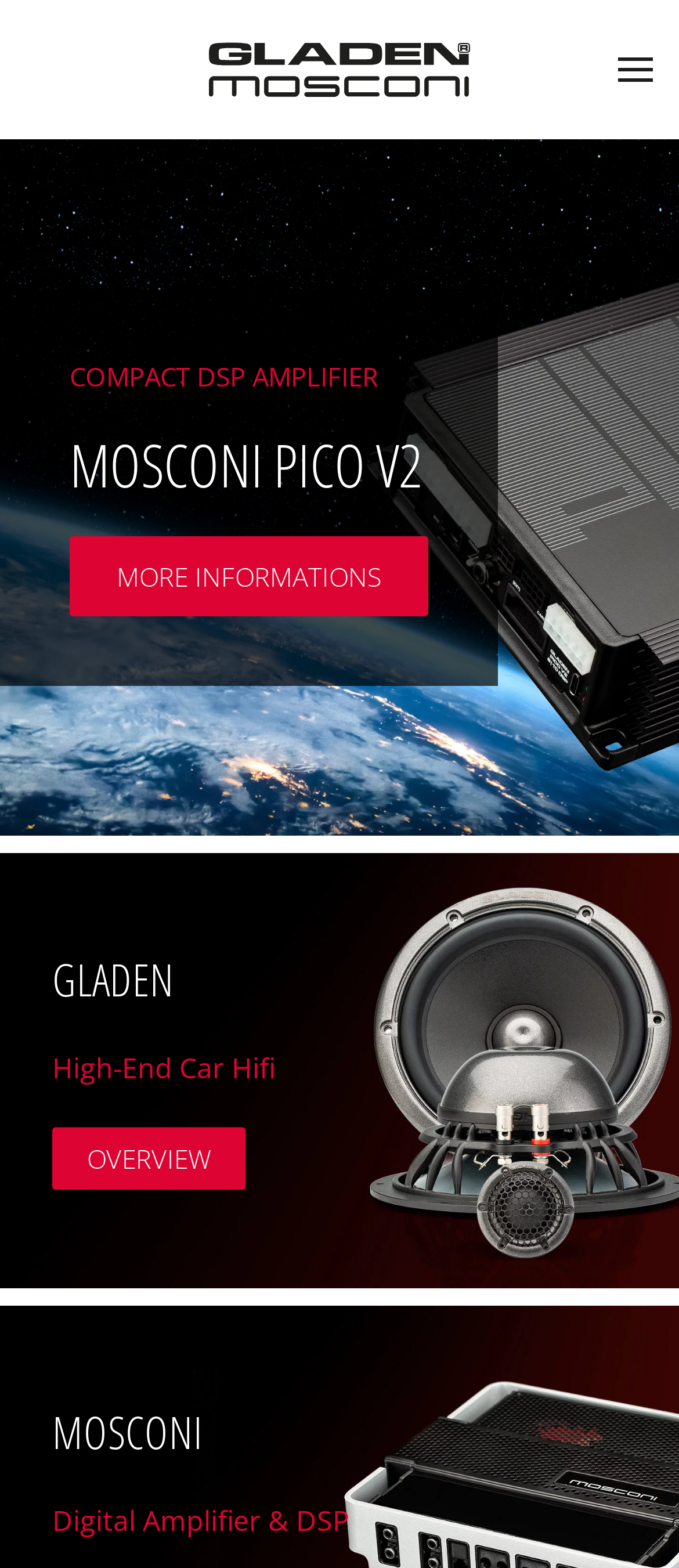How many sections are present below the carousel?
Based on the image, respond with a single word or phrase.

2